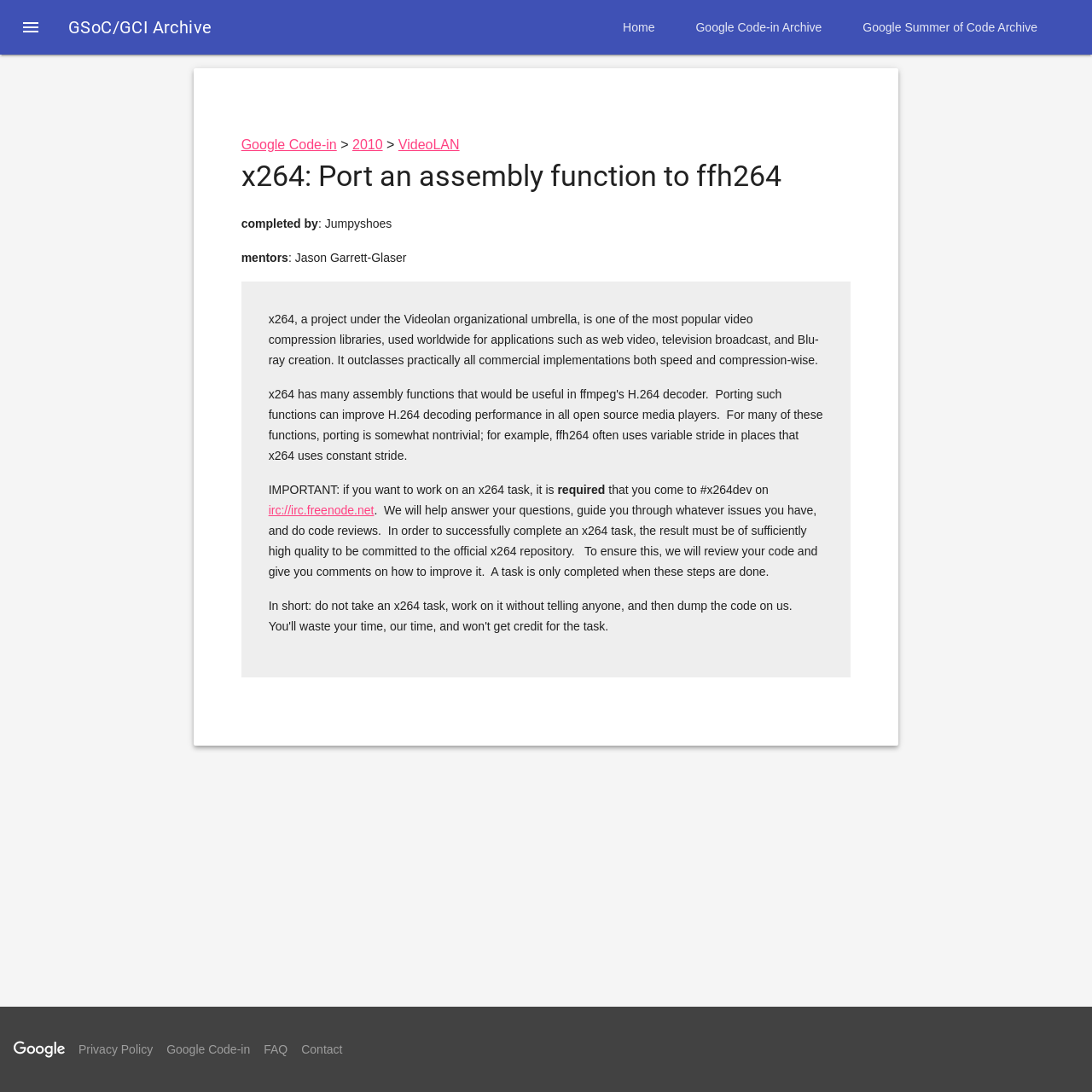Please find the bounding box coordinates for the clickable element needed to perform this instruction: "Click the Google Summer of Code Archive link".

[0.771, 0.0, 0.969, 0.05]